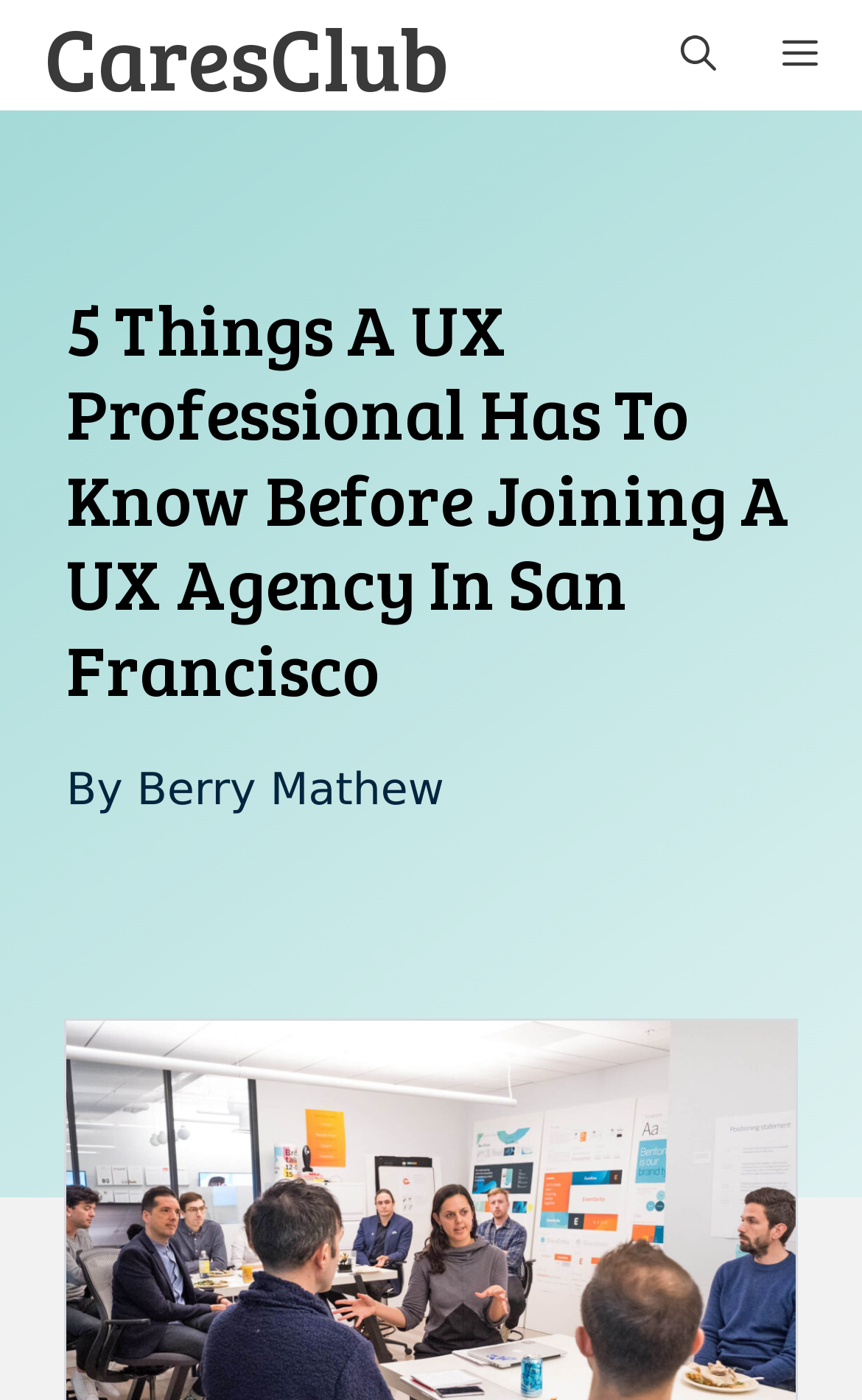Determine the main heading text of the webpage.

5 Things A UX Professional Has To Know Before Joining A UX Agency In San Francisco